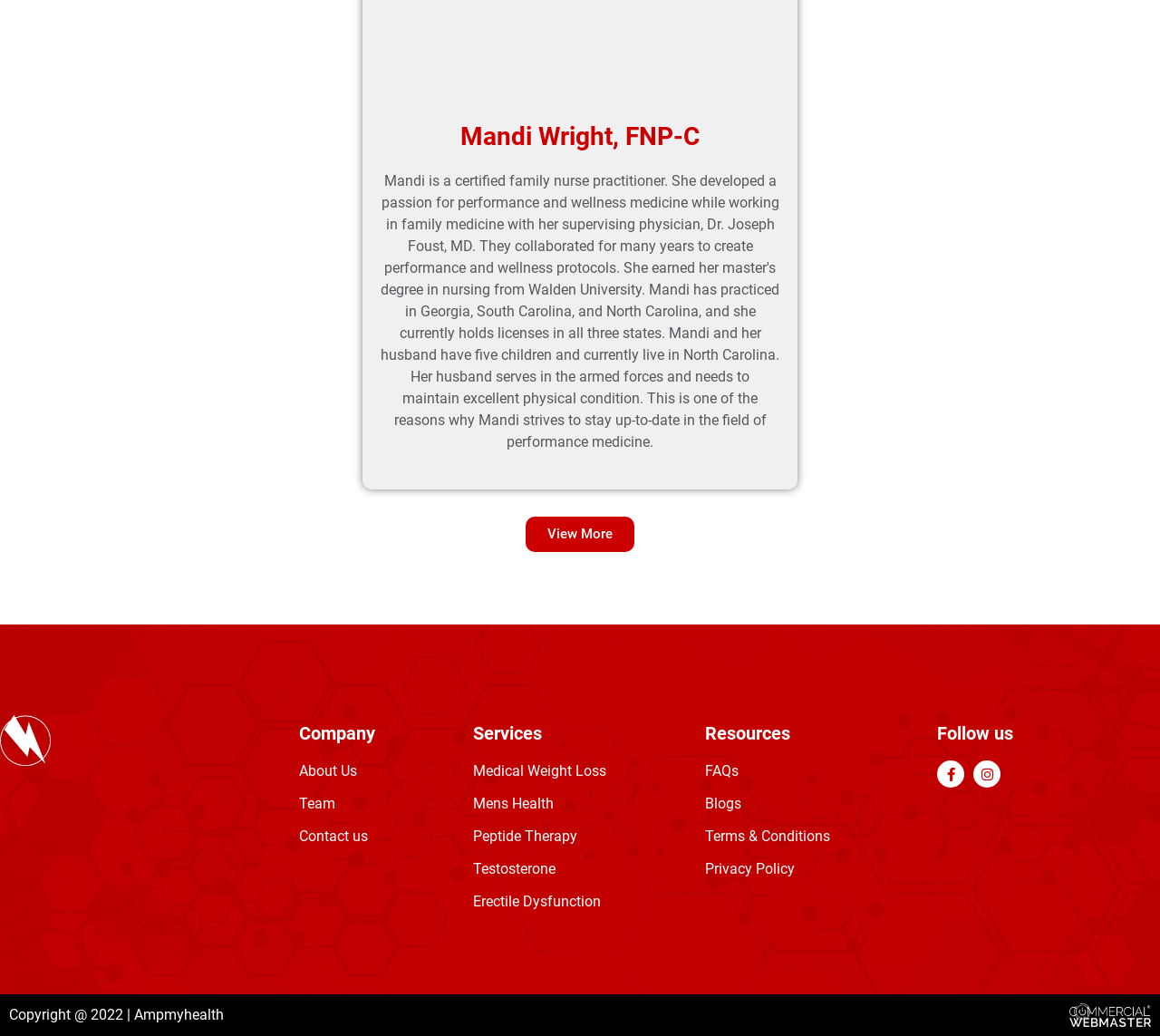Refer to the image and provide an in-depth answer to the question: 
What is the copyright year mentioned at the bottom of the webpage?

The copyright year is mentioned in the static text element at the bottom of the webpage, which is 'Copyright @ 2022 | Ampmyhealth'. The year mentioned is 2022.